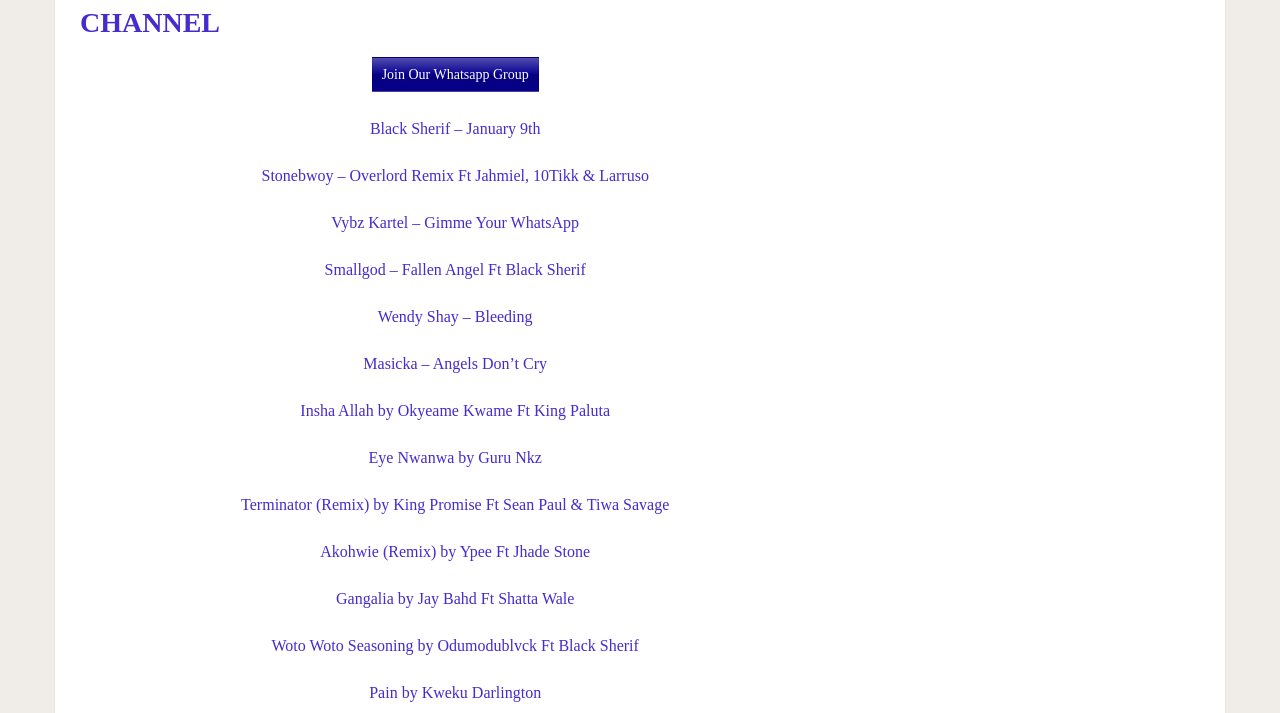Given the element description Pain by Kweku Darlington, specify the bounding box coordinates of the corresponding UI element in the format (top-left x, top-left y, bottom-right x, bottom-right y). All values must be between 0 and 1.

[0.288, 0.96, 0.423, 0.984]